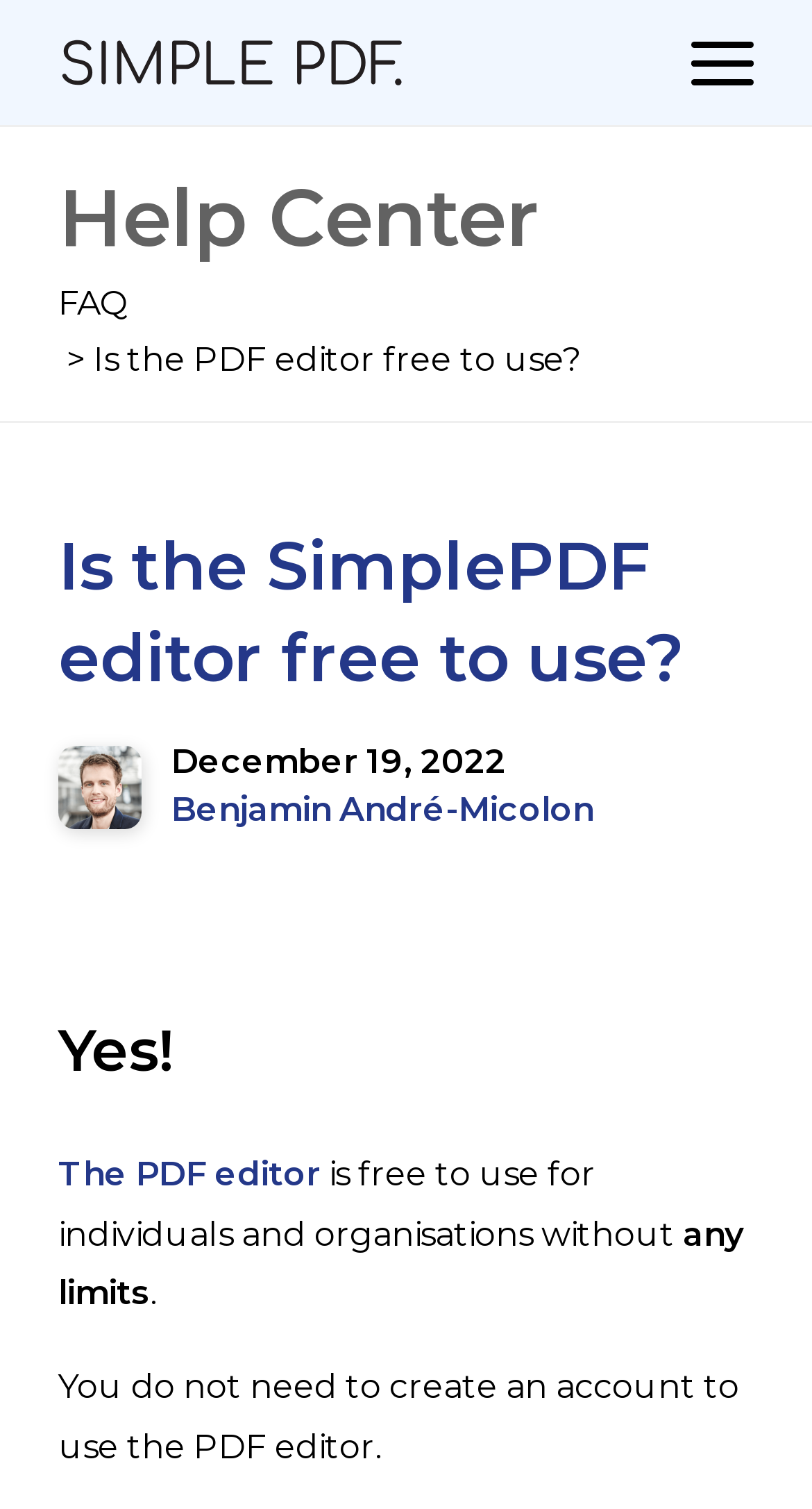Please provide a comprehensive response to the question based on the details in the image: What is the status of the PDF editor's usage for individuals and organisations?

I determined the answer by reading the text 'Yes! The PDF editor is free to use for individuals and organisations without any limits.' which suggests that the PDF editor is free to use for both individuals and organisations.